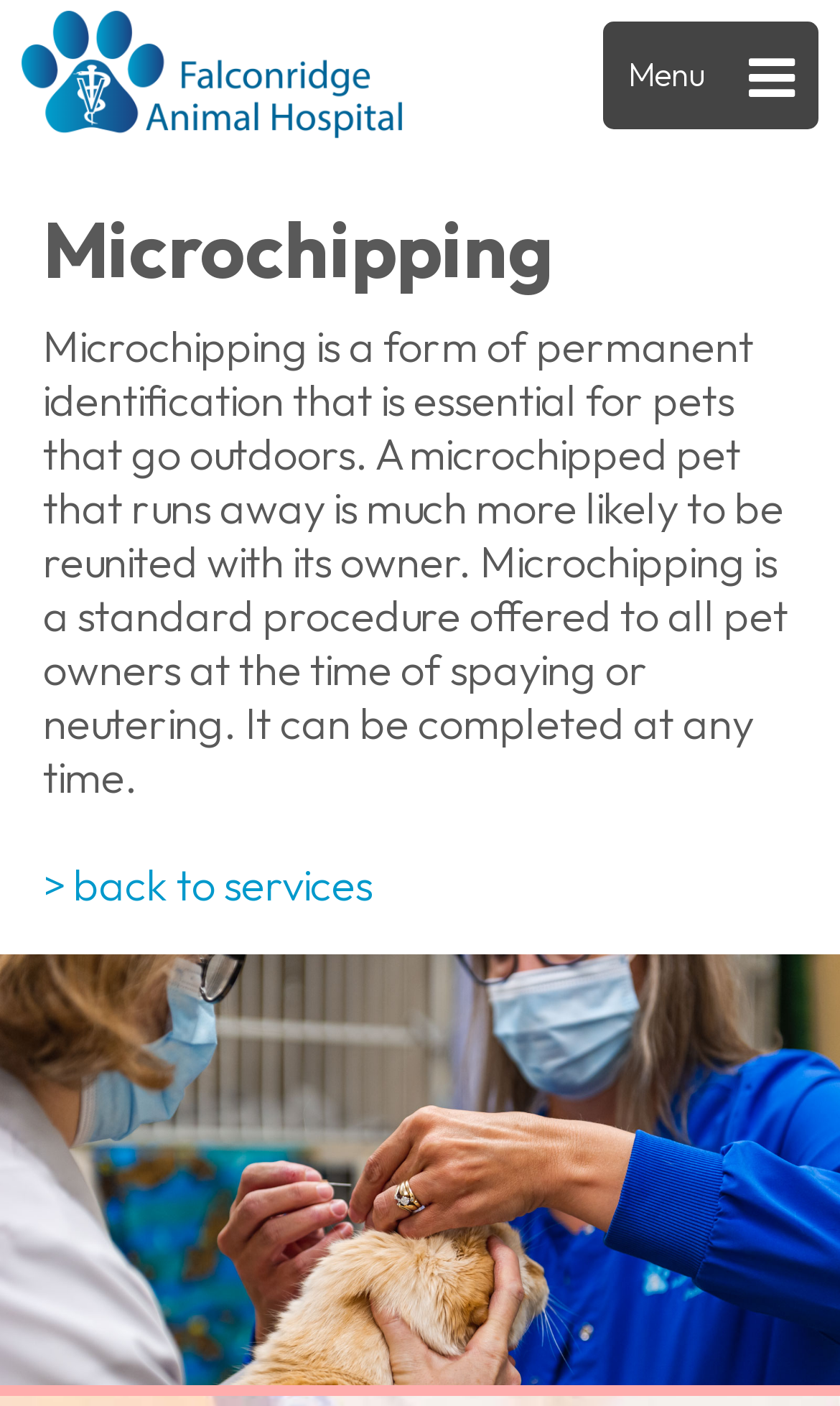Identify the bounding box for the described UI element. Provide the coordinates in (top-left x, top-left y, bottom-right x, bottom-right y) format with values ranging from 0 to 1: > back to services

[0.051, 0.61, 0.444, 0.648]